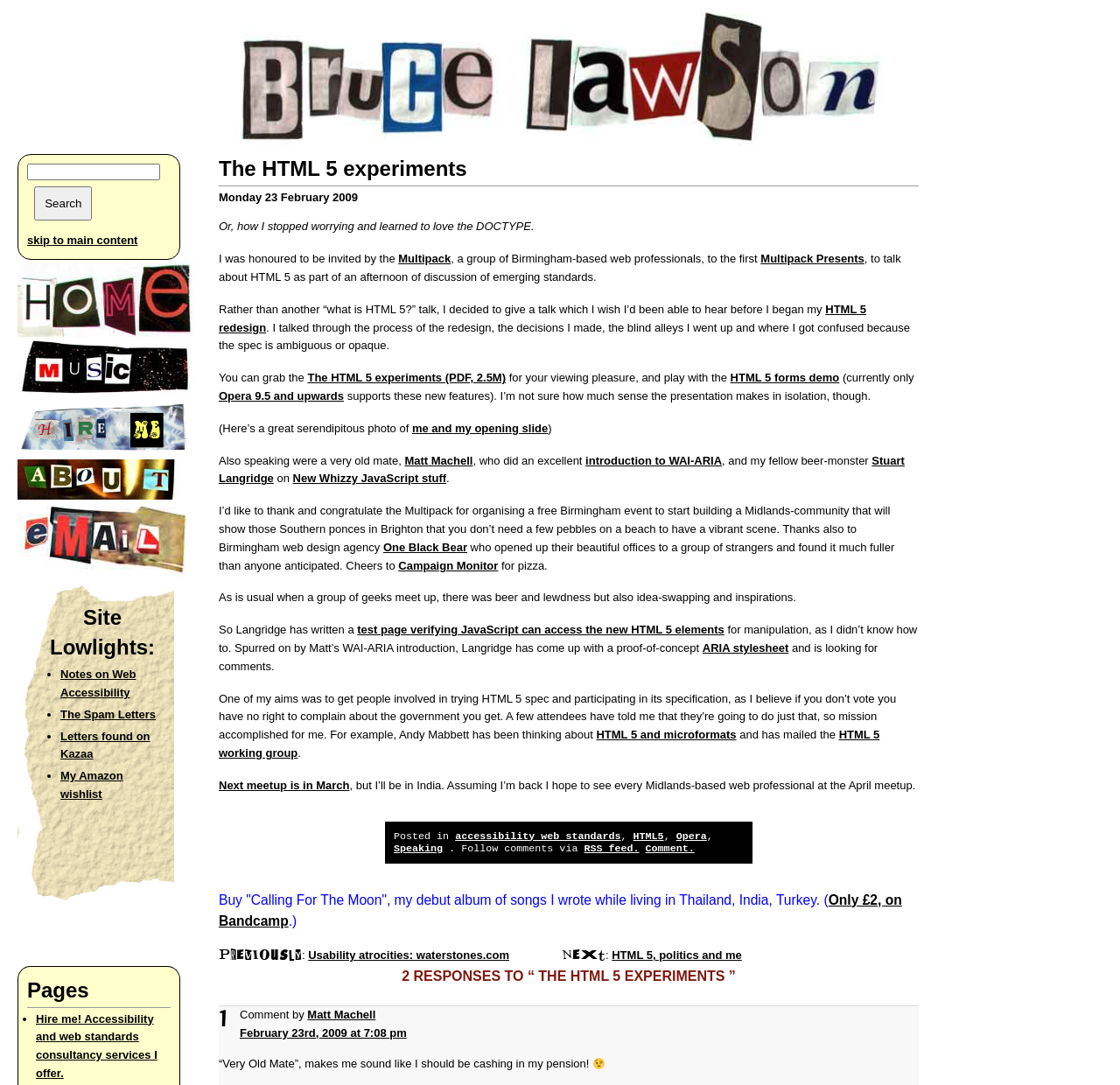Identify the bounding box coordinates for the UI element described as follows: introduction to WAI-ARIA. Use the format (top-left x, top-left y, bottom-right x, bottom-right y) and ensure all values are floating point numbers between 0 and 1.

[0.523, 0.418, 0.645, 0.43]